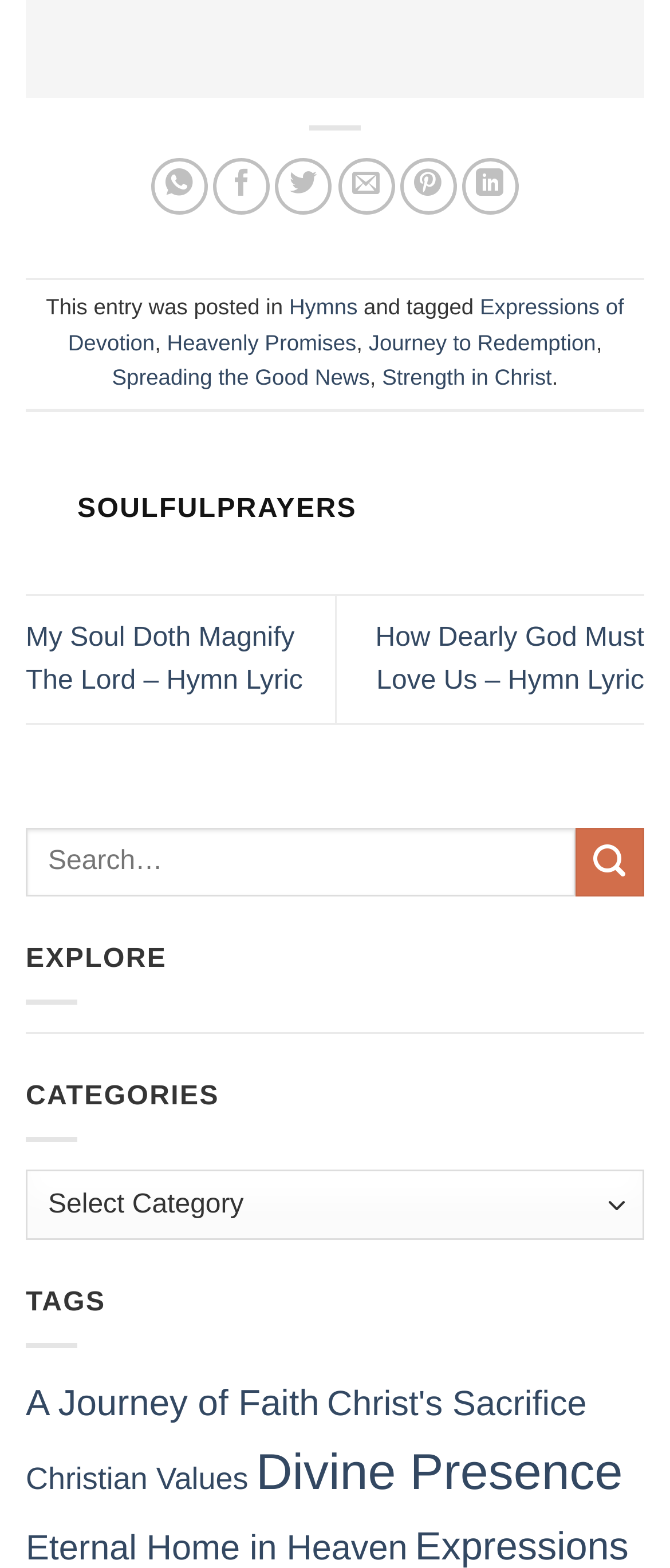Using the webpage screenshot and the element description Christ's Sacrifice, determine the bounding box coordinates. Specify the coordinates in the format (top-left x, top-left y, bottom-right x, bottom-right y) with values ranging from 0 to 1.

[0.488, 0.884, 0.876, 0.908]